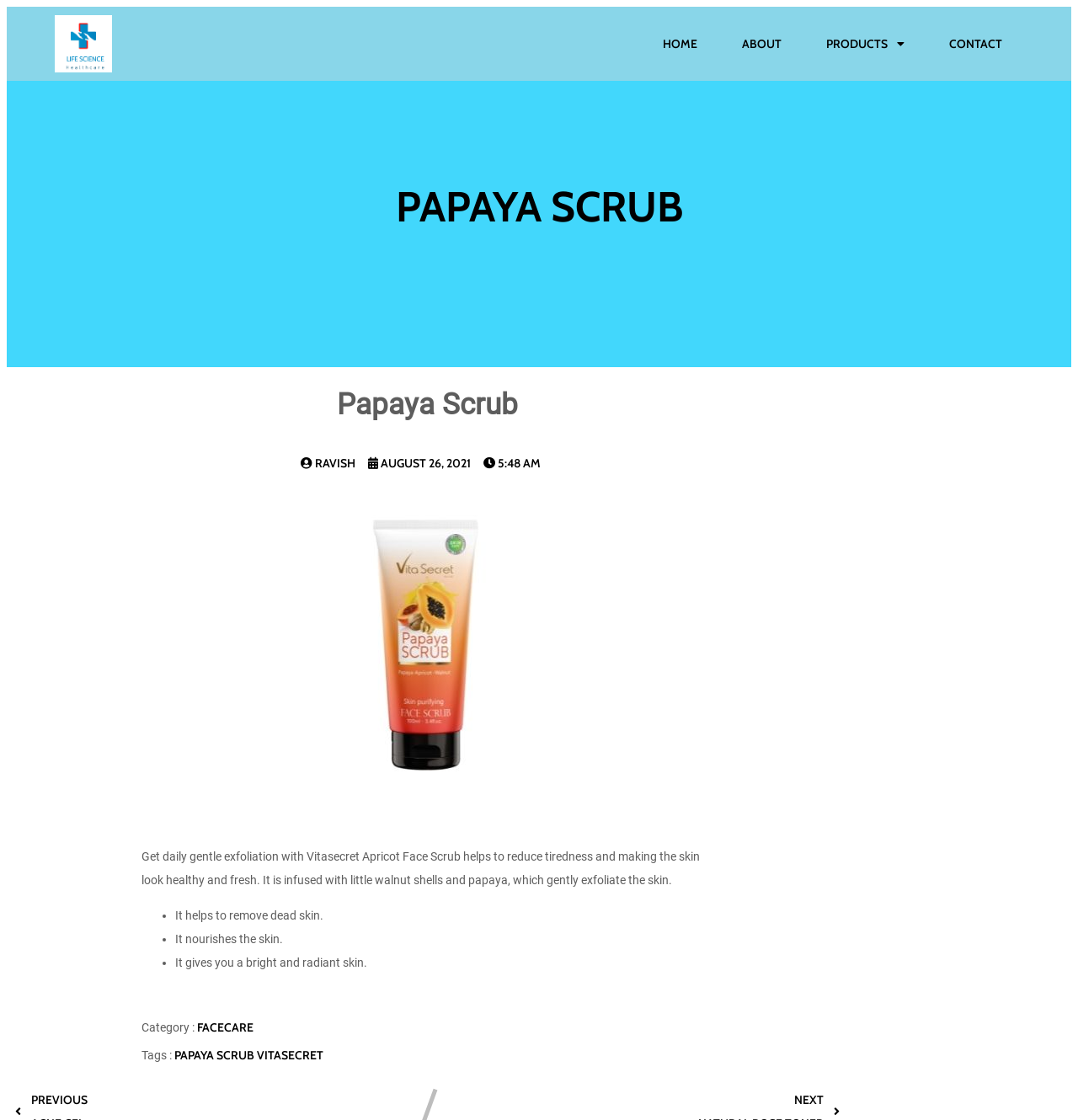Determine the bounding box coordinates of the clickable area required to perform the following instruction: "Click on the 'HOME' link". The coordinates should be represented as four float numbers between 0 and 1: [left, top, right, bottom].

[0.595, 0.021, 0.666, 0.057]